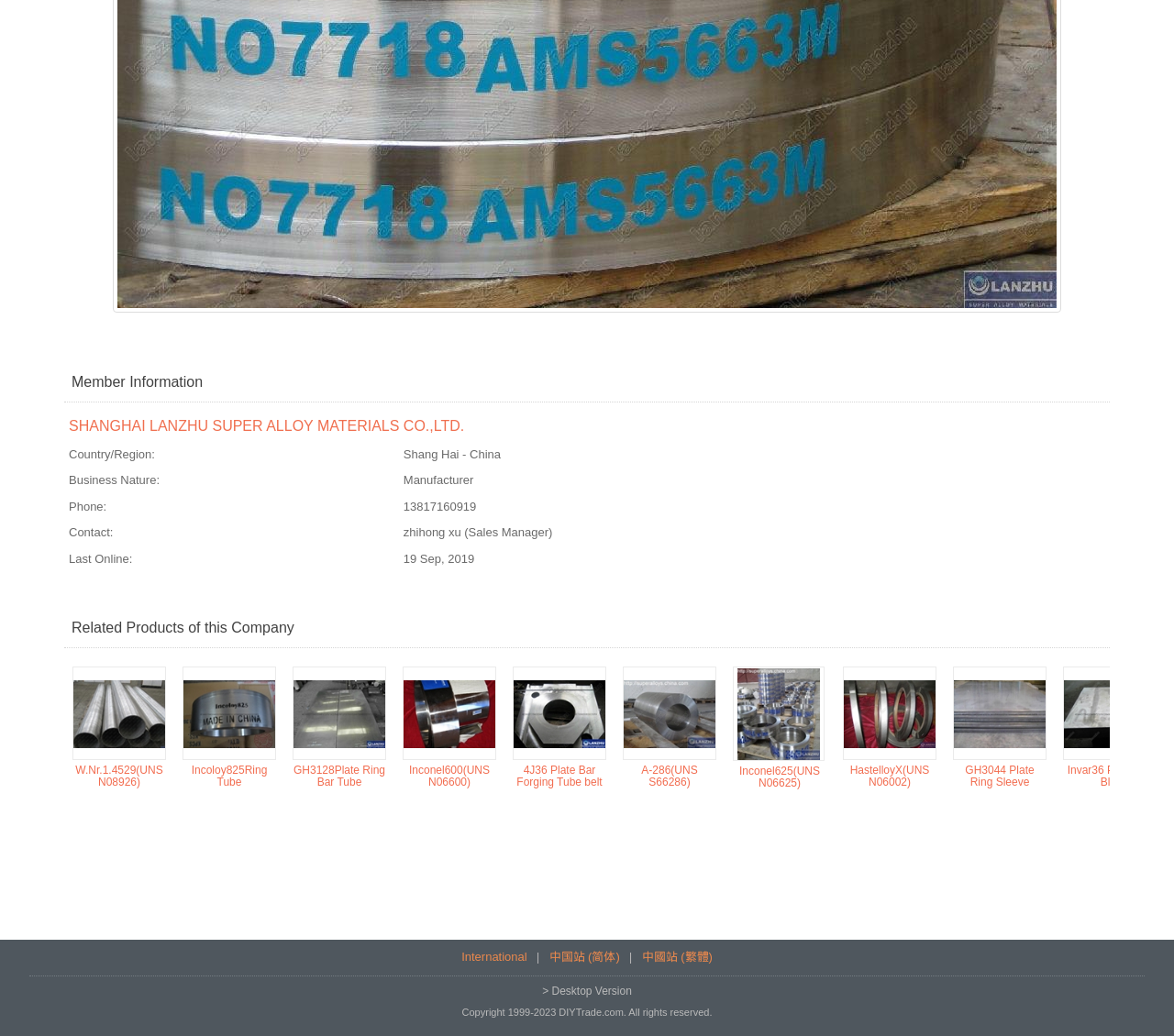Pinpoint the bounding box coordinates of the element you need to click to execute the following instruction: "View company information". The bounding box should be represented by four float numbers between 0 and 1, in the format [left, top, right, bottom].

[0.055, 0.397, 0.945, 0.426]